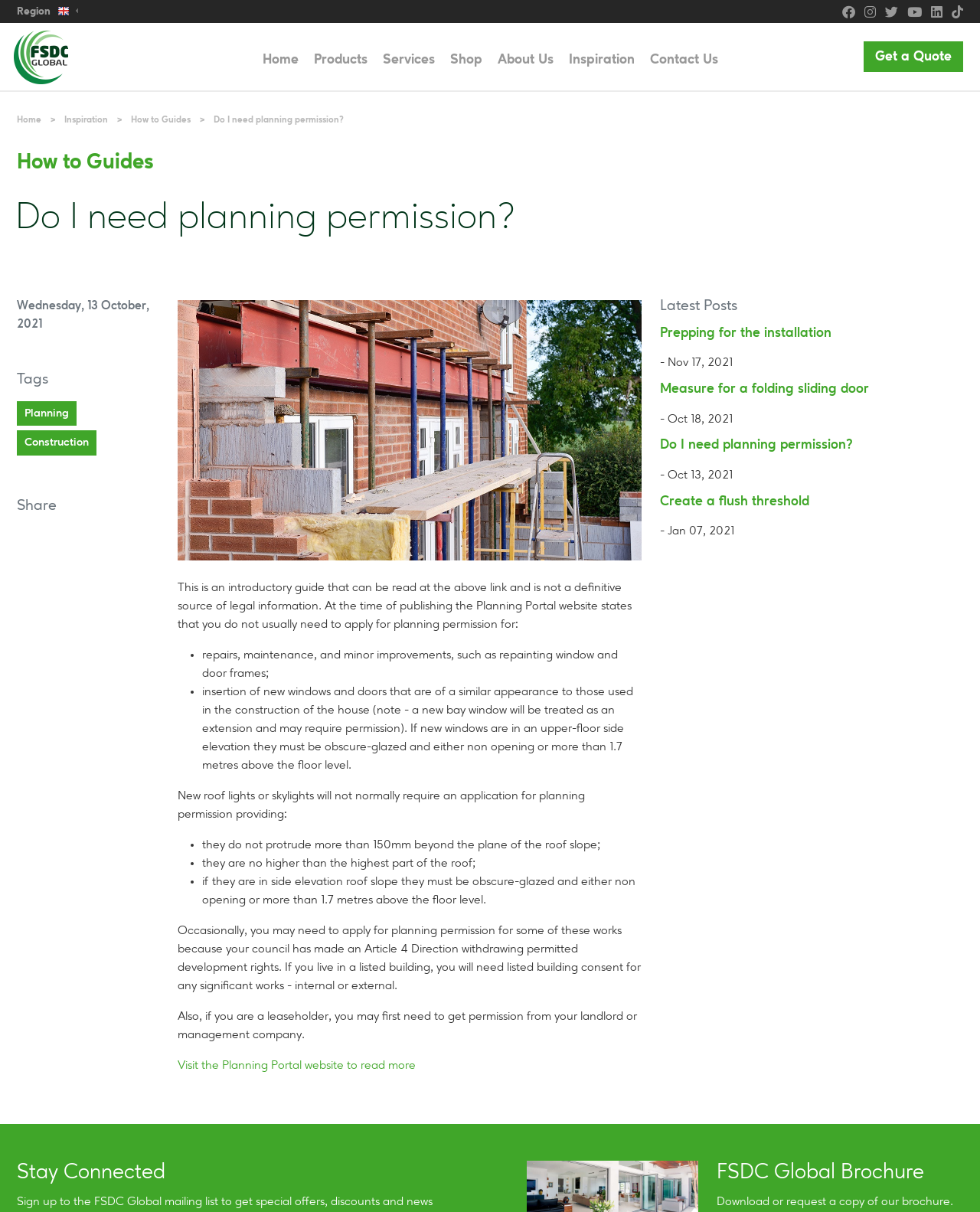Extract the primary header of the webpage and generate its text.

Do I need planning permission?